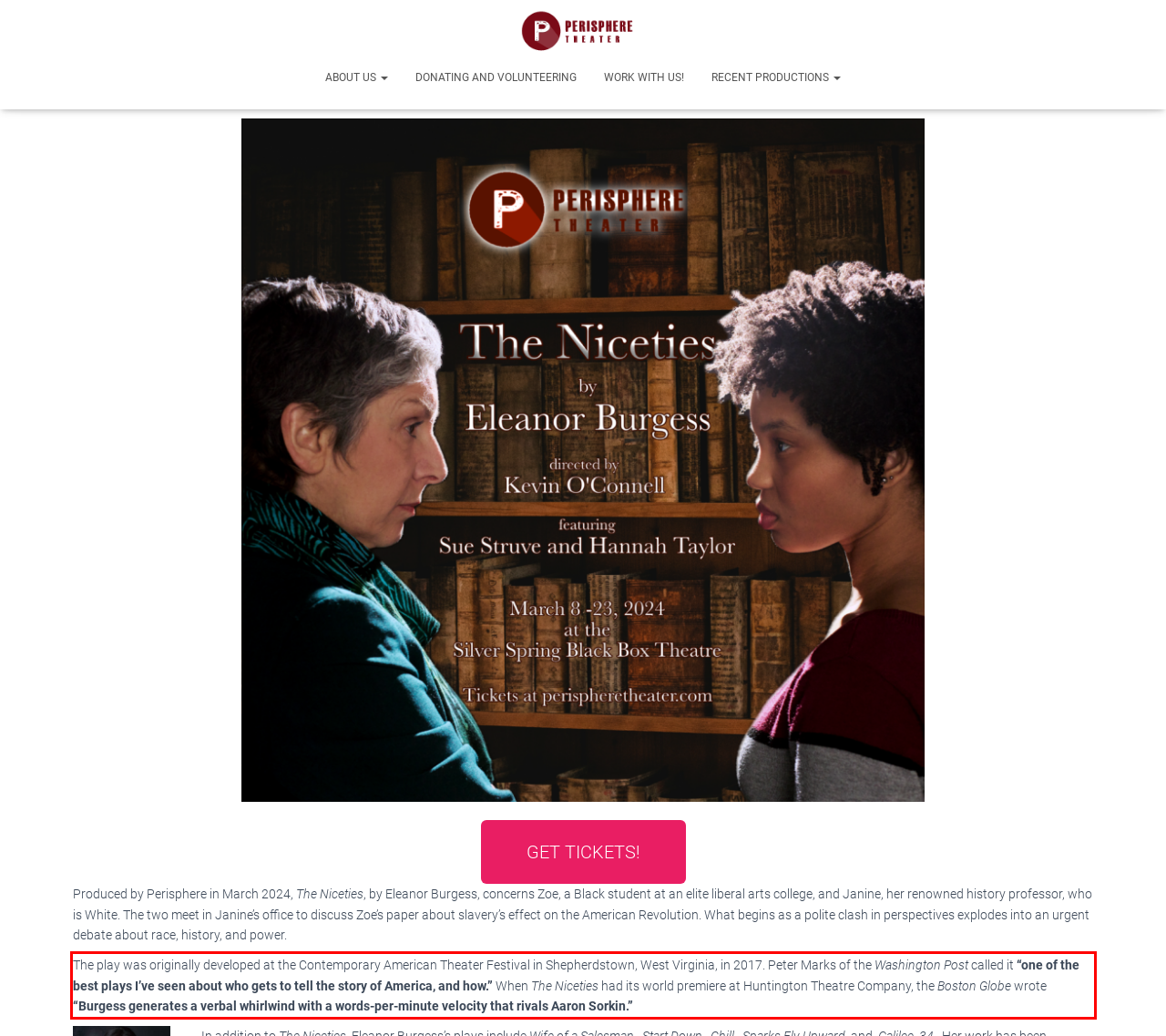Analyze the red bounding box in the provided webpage screenshot and generate the text content contained within.

The play was originally developed at the Contemporary American Theater Festival in Shepherdstown, West Virginia, in 2017. Peter Marks of the Washington Post called it “one of the best plays I’ve seen about who gets to tell the story of America, and how.” When The Niceties had its world premiere at Huntington Theatre Company, the Boston Globe wrote “Burgess generates a verbal whirlwind with a words-per-minute velocity that rivals Aaron Sorkin.”